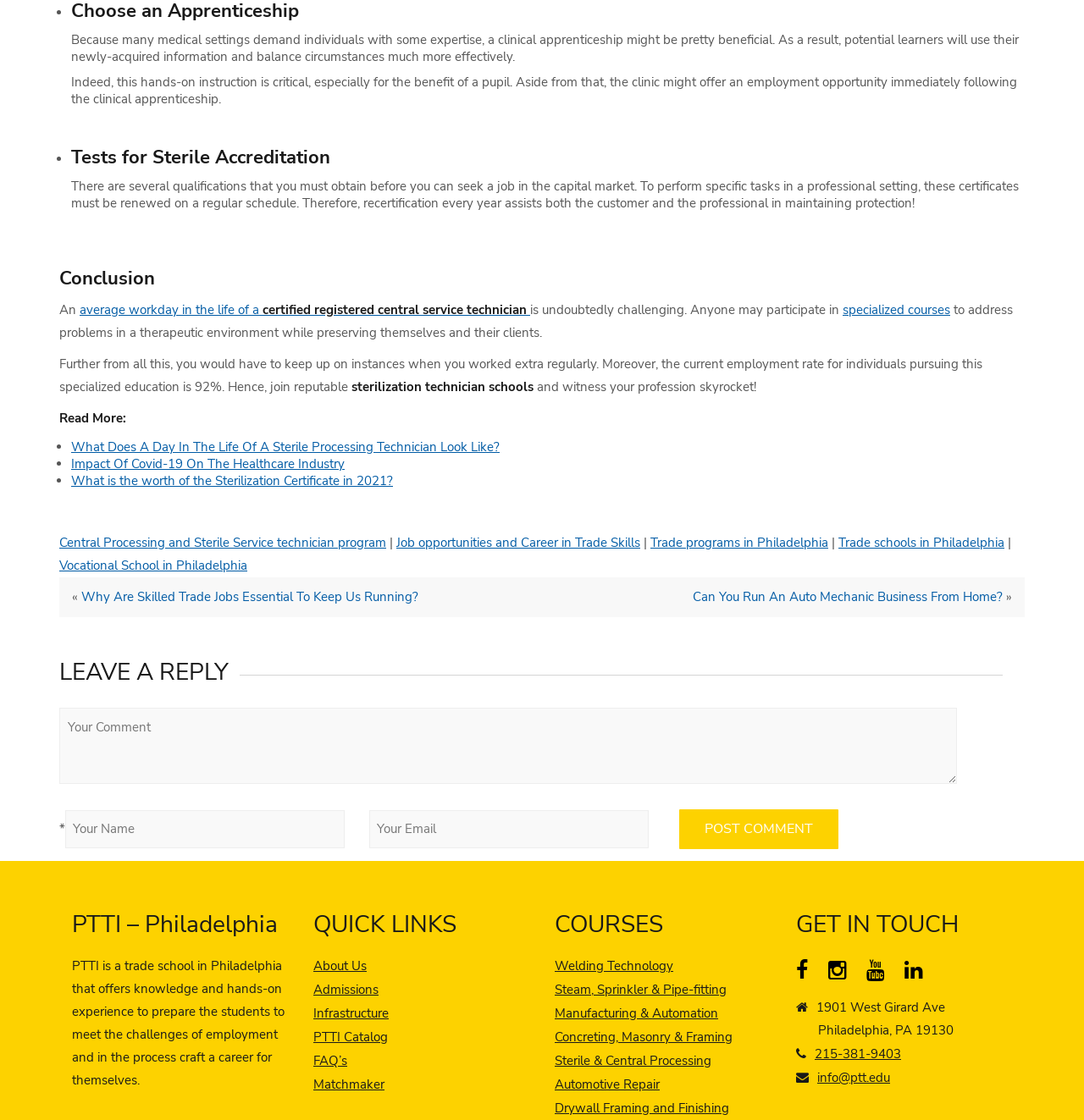What is the topic of the article?
Please respond to the question thoroughly and include all relevant details.

The topic of the article can be inferred from the content of the webpage, which discusses the benefits of a clinical apprenticeship for individuals pursuing a career as a sterile processing technician. The article also provides information on the importance of certifications and the job opportunities available in this field.